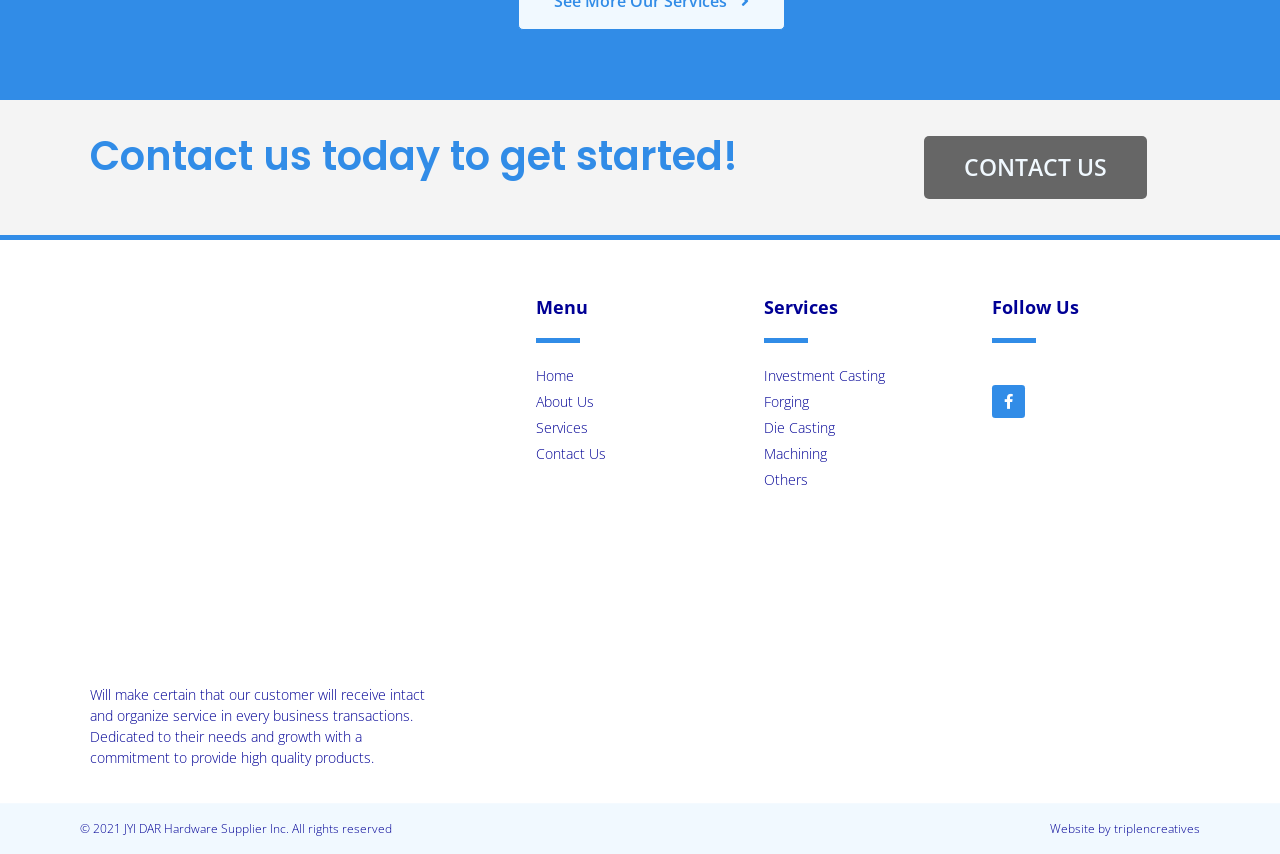Refer to the screenshot and give an in-depth answer to this question: How many services are listed?

There are 5 services listed under the 'Services' heading, which are 'Investment Casting', 'Forging', 'Die Casting', 'Machining', and 'Others'.